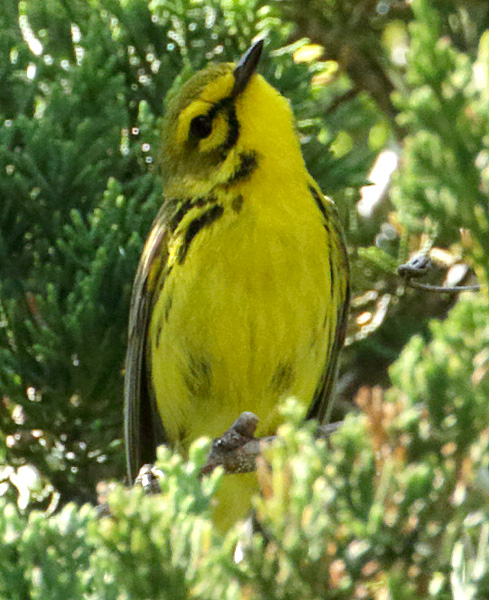Provide a thorough description of the image.

The image features a Prairie Warbler, a small, vibrantly colored songbird well-known for its striking yellow plumage and distinctive markings. The bird is depicted perched among lush green foliage, providing a natural and serene backdrop that highlights its bright coloration. Its subtle posture, with the head tilted slightly, suggests a sense of curiosity and attentiveness to its surroundings. Prairie Warblers are often found in shrubby areas and are recognized by their melodic songs, adding a charming element to the environments they inhabit. This image captures the beauty and allure of the Prairie Warbler, making it a captivating subject for birdwatchers and nature enthusiasts alike.